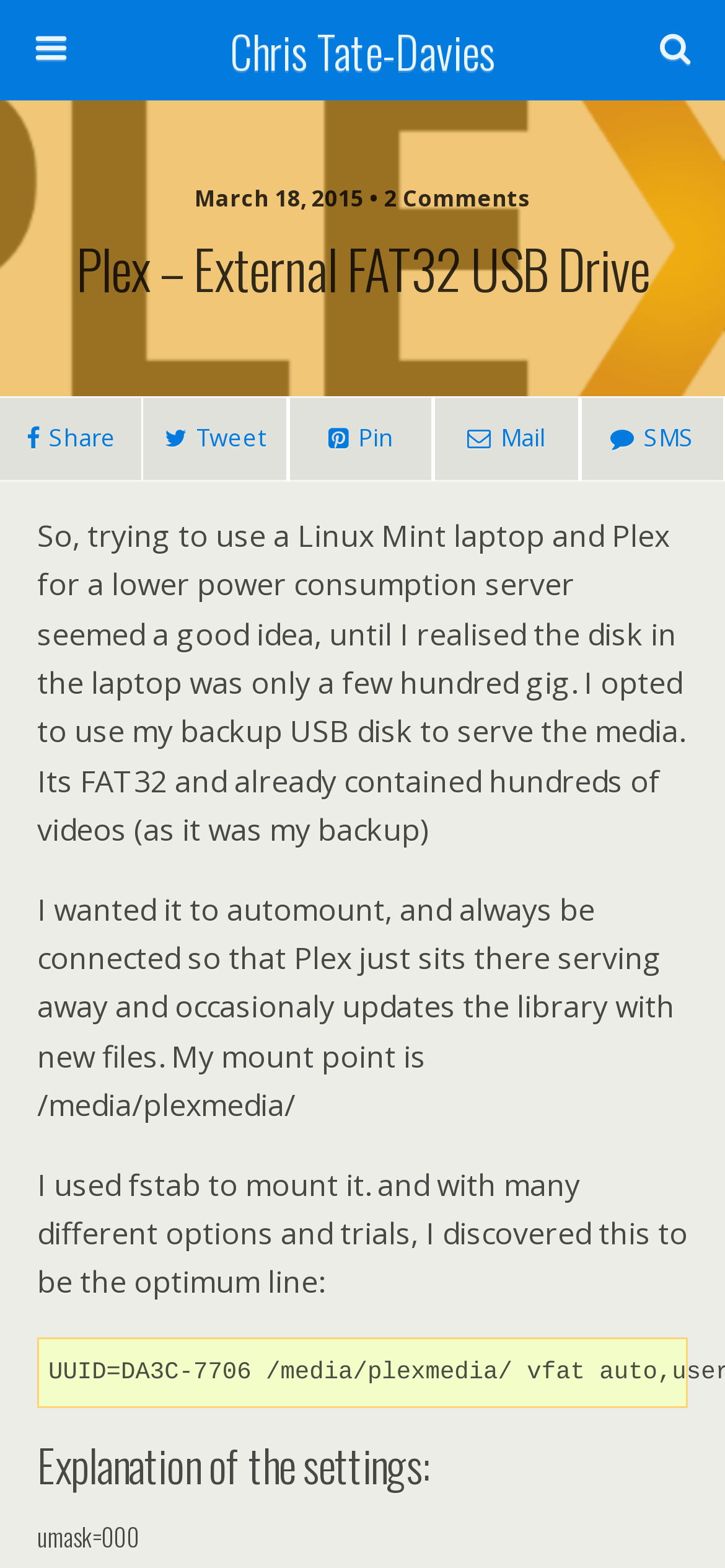Provide a short answer using a single word or phrase for the following question: 
How many comments are there on the post?

2